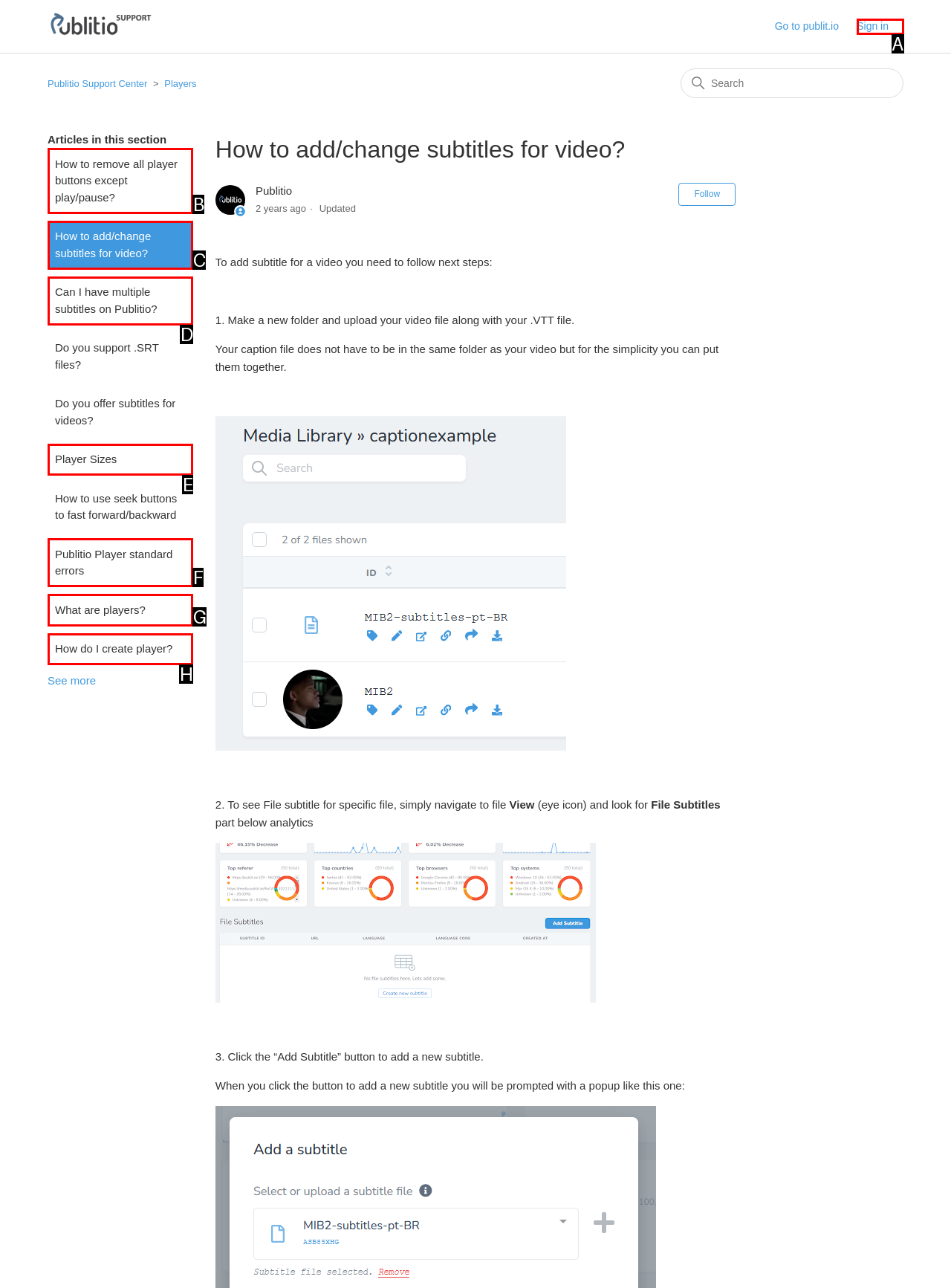Find the option that matches this description: Publitio Player standard errors
Provide the matching option's letter directly.

F